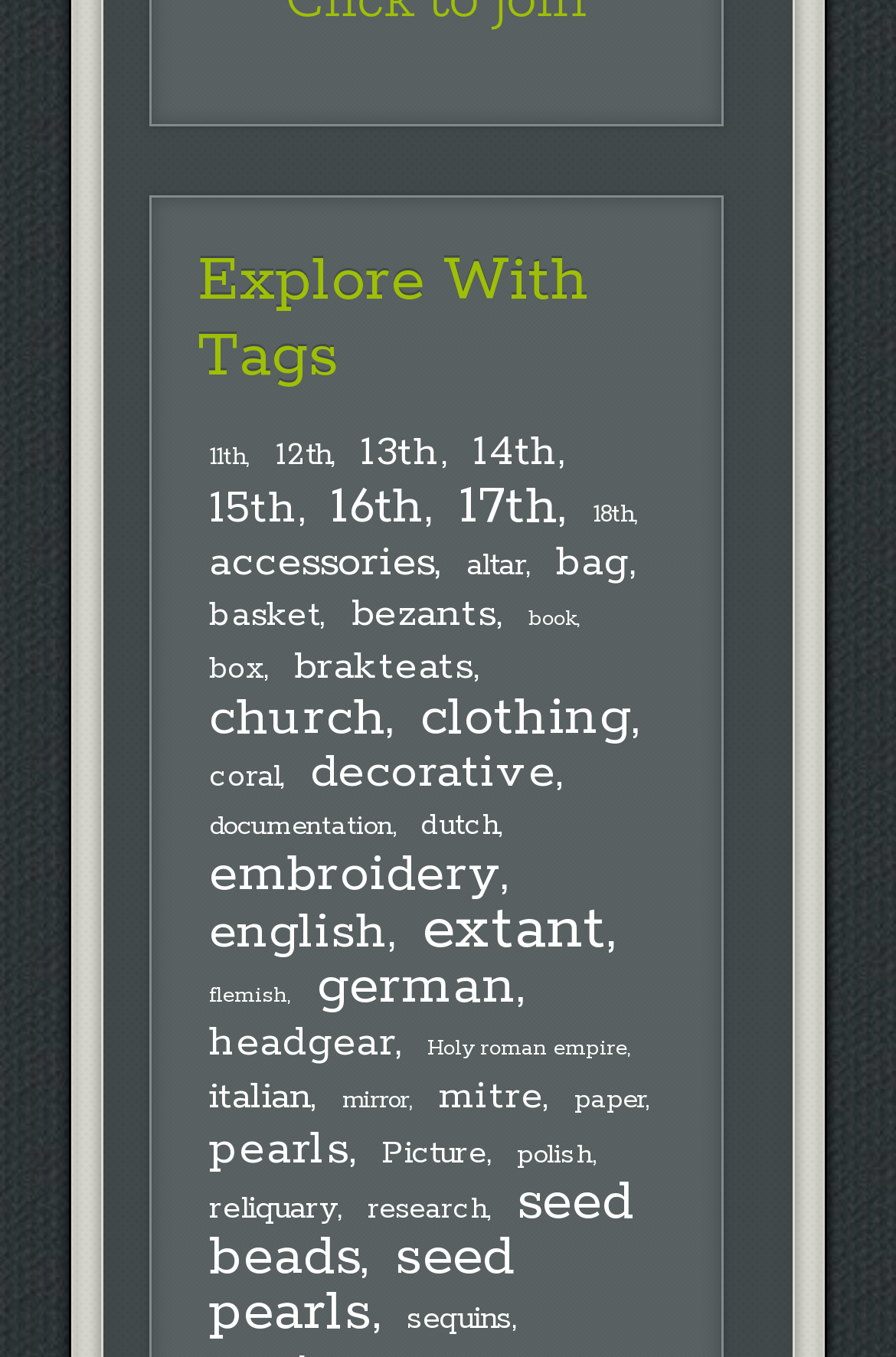Please identify the bounding box coordinates of the element's region that should be clicked to execute the following instruction: "Discover embroidery items". The bounding box coordinates must be four float numbers between 0 and 1, i.e., [left, top, right, bottom].

[0.233, 0.62, 0.587, 0.669]